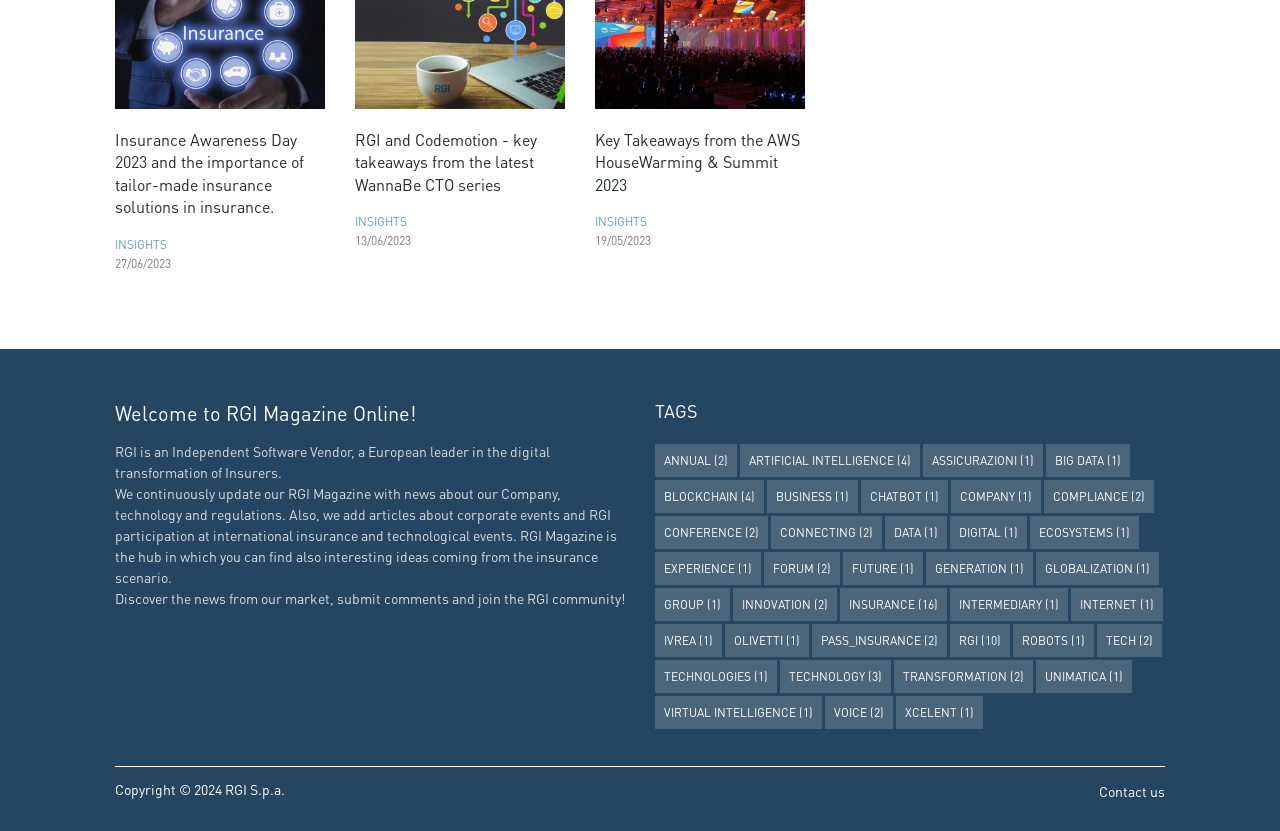Locate the coordinates of the bounding box for the clickable region that fulfills this instruction: "Browse articles tagged as Annual".

[0.512, 0.534, 0.576, 0.574]